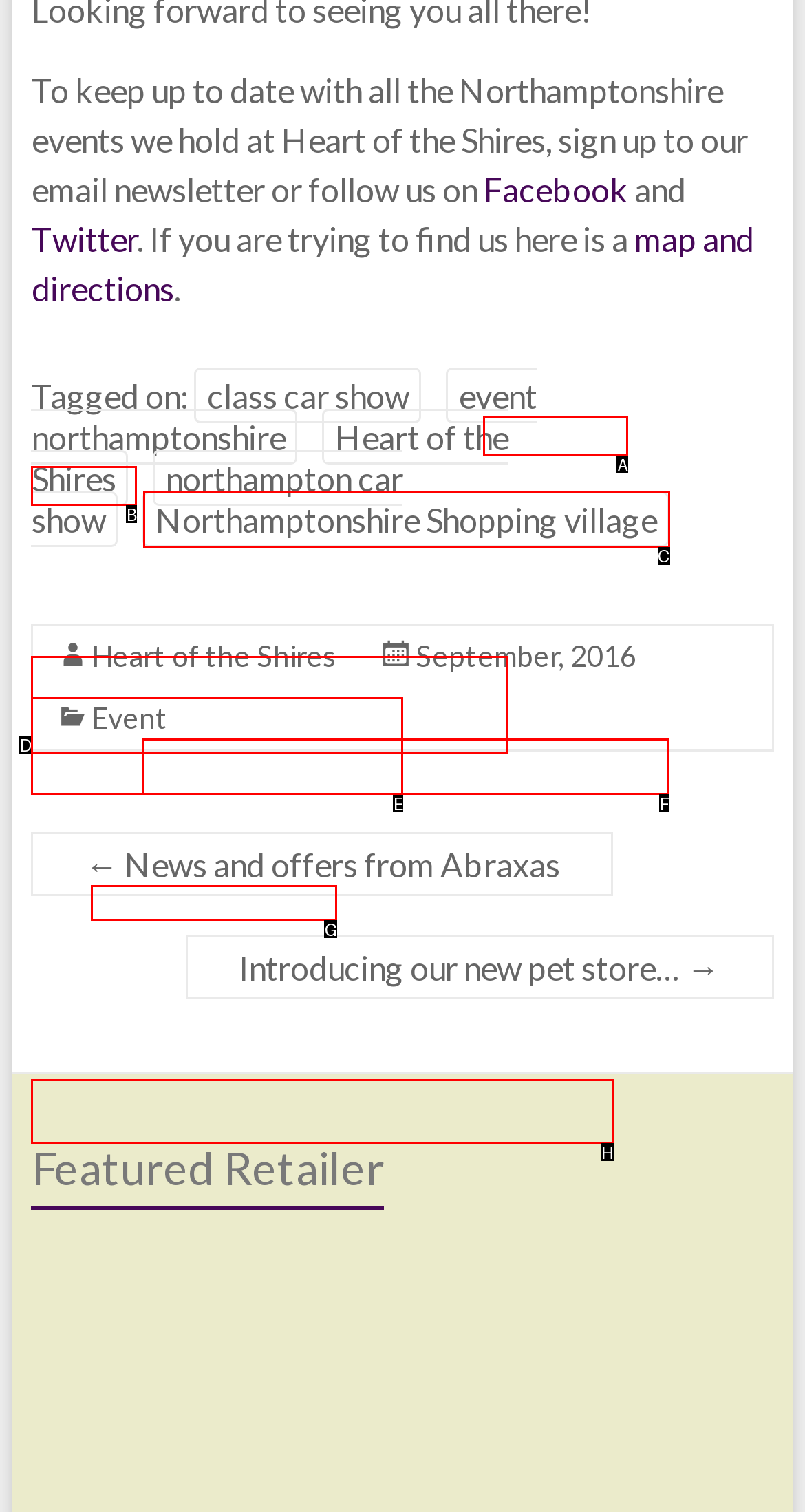Identify the HTML element that should be clicked to accomplish the task: Visit the Northamptonshire Shopping village page
Provide the option's letter from the given choices.

C